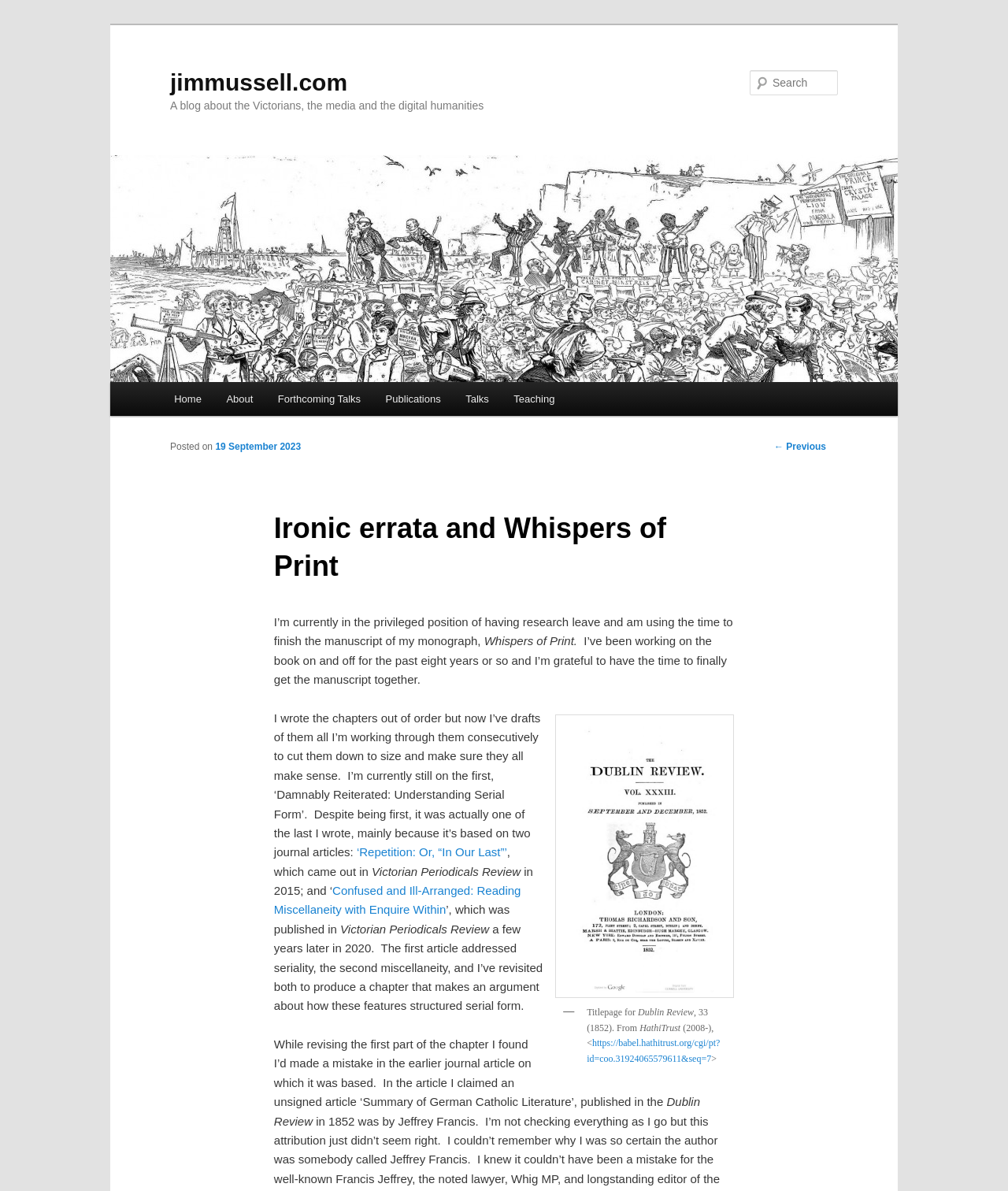Please specify the coordinates of the bounding box for the element that should be clicked to carry out this instruction: "Try a complimentary yoga class". The coordinates must be four float numbers between 0 and 1, formatted as [left, top, right, bottom].

None